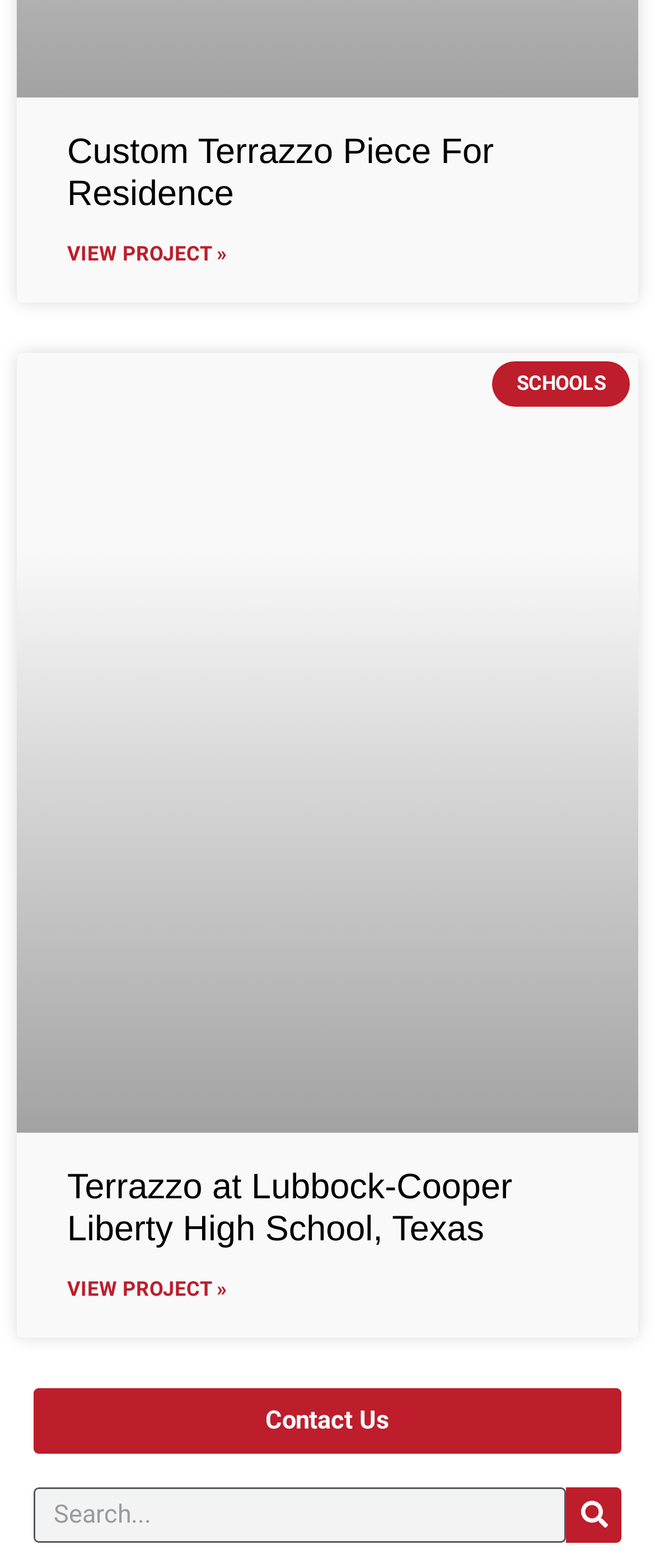Use one word or a short phrase to answer the question provided: 
What is the location of 'Terrazzo at Lubbock-Cooper Liberty High School'?

Texas